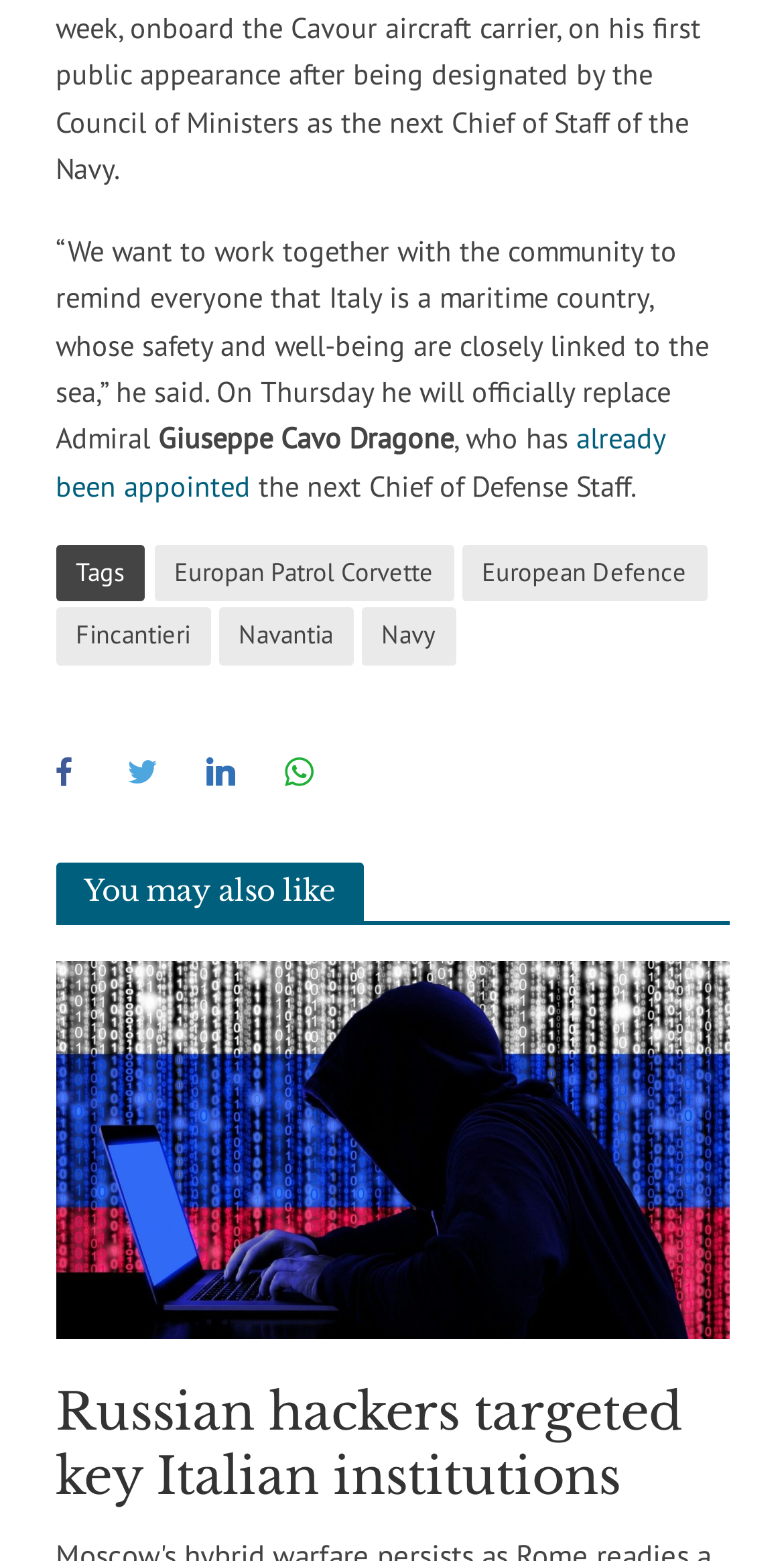Who is the next Chief of Defense Staff?
Please look at the screenshot and answer in one word or a short phrase.

Giuseppe Cavo Dragone